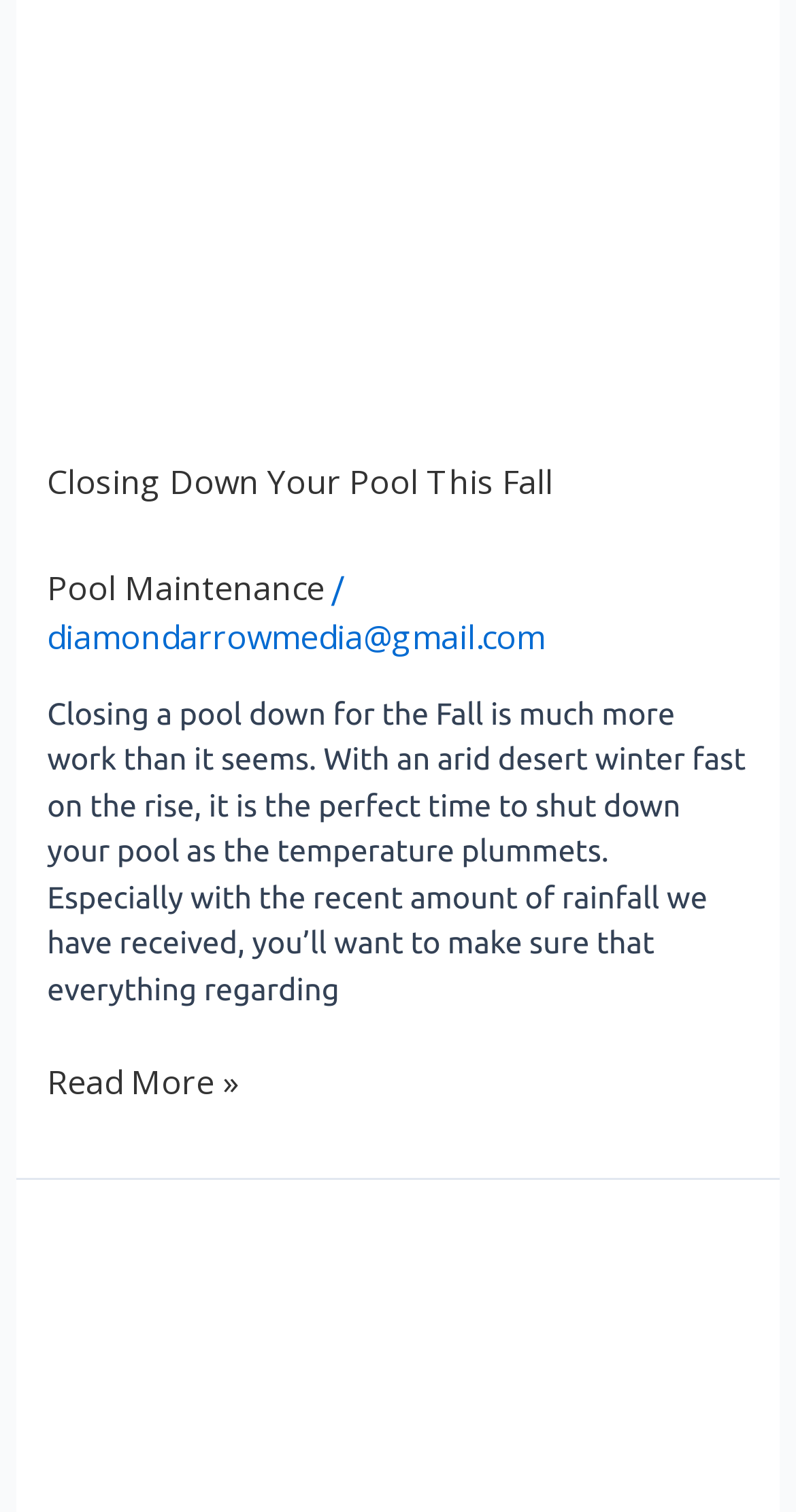What is the purpose of the link 'Pool Maintenance'?
Your answer should be a single word or phrase derived from the screenshot.

To provide maintenance information